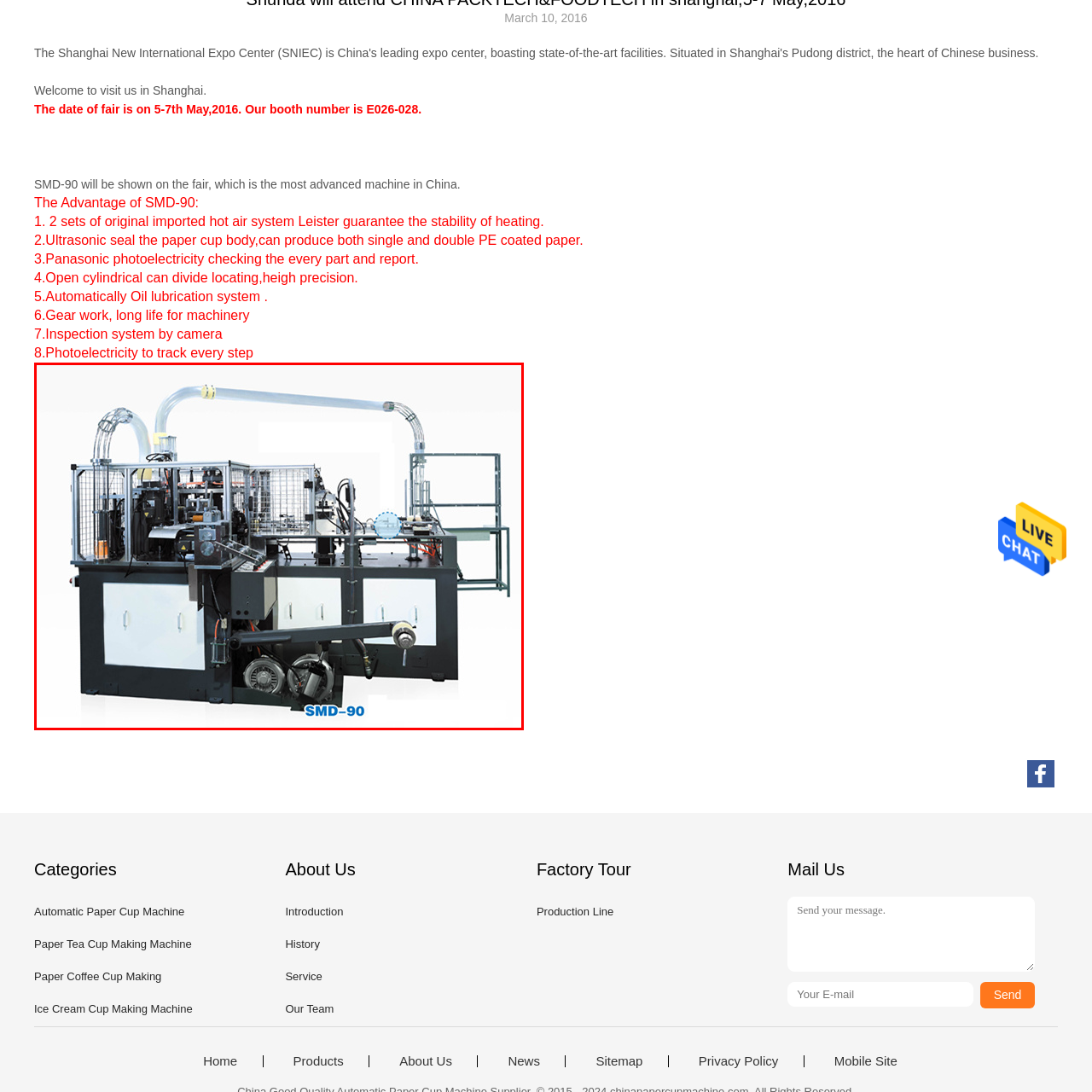Examine the picture highlighted with a red border, Where will the SMD-90 be showcased from May 5th to 7th, 2016? Please respond with a single word or phrase.

CHINA PACKTECH & FOODTECH exhibition in Shanghai